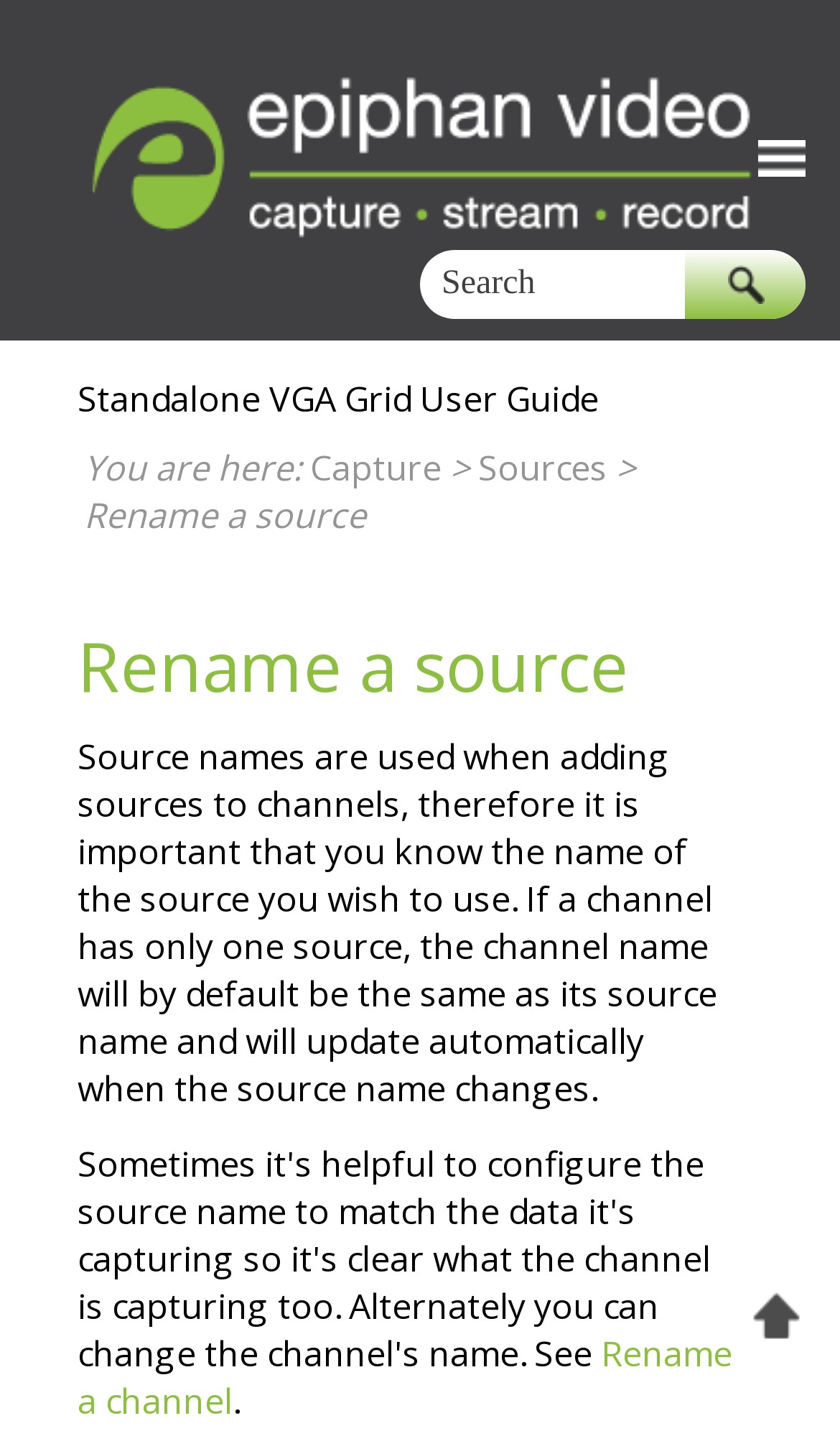What is the function of the 'Search' box?
Using the image, provide a detailed and thorough answer to the question.

The 'Search' box is likely used to search for specific sources or channels, allowing users to quickly find what they are looking for.